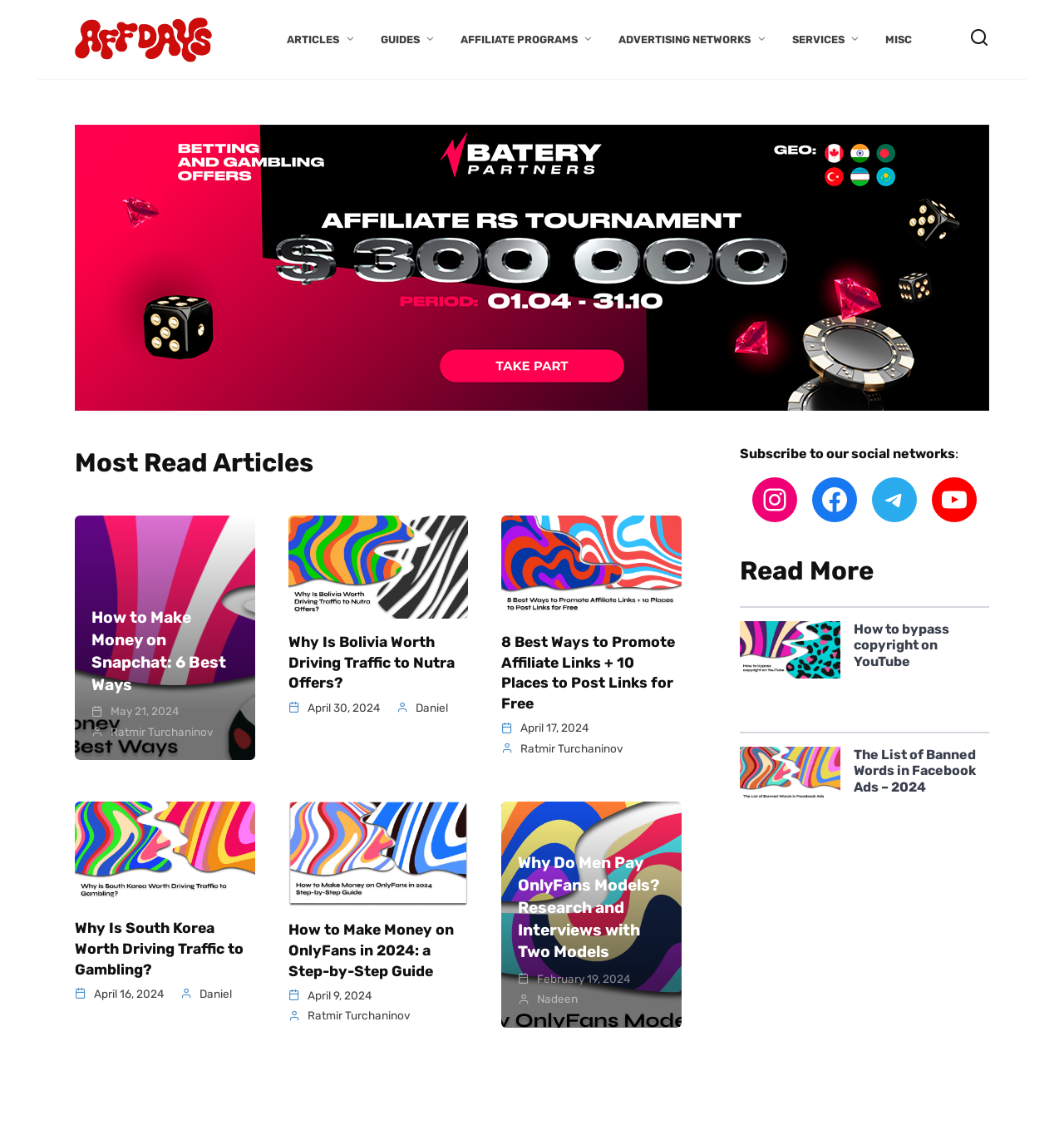How many article links are on the webpage?
Answer the question with a detailed and thorough explanation.

I counted the number of article links on the webpage, which are 'How to Make Money on Snapchat: 6 Best Ways', 'Why Is Bolivia Worth Driving Traffic to Nutra Offers?', '8 Best Ways to Promote Affiliate Links + 10 Places to Post Links for Free', 'Why Is South Korea Worth Driving Traffic to Gambling?', 'How to Make Money on OnlyFans in 2024: a Step-by-Step Guide', and 'Why Do Men Pay OnlyFans Models? Research and Interviews with Two Models'.